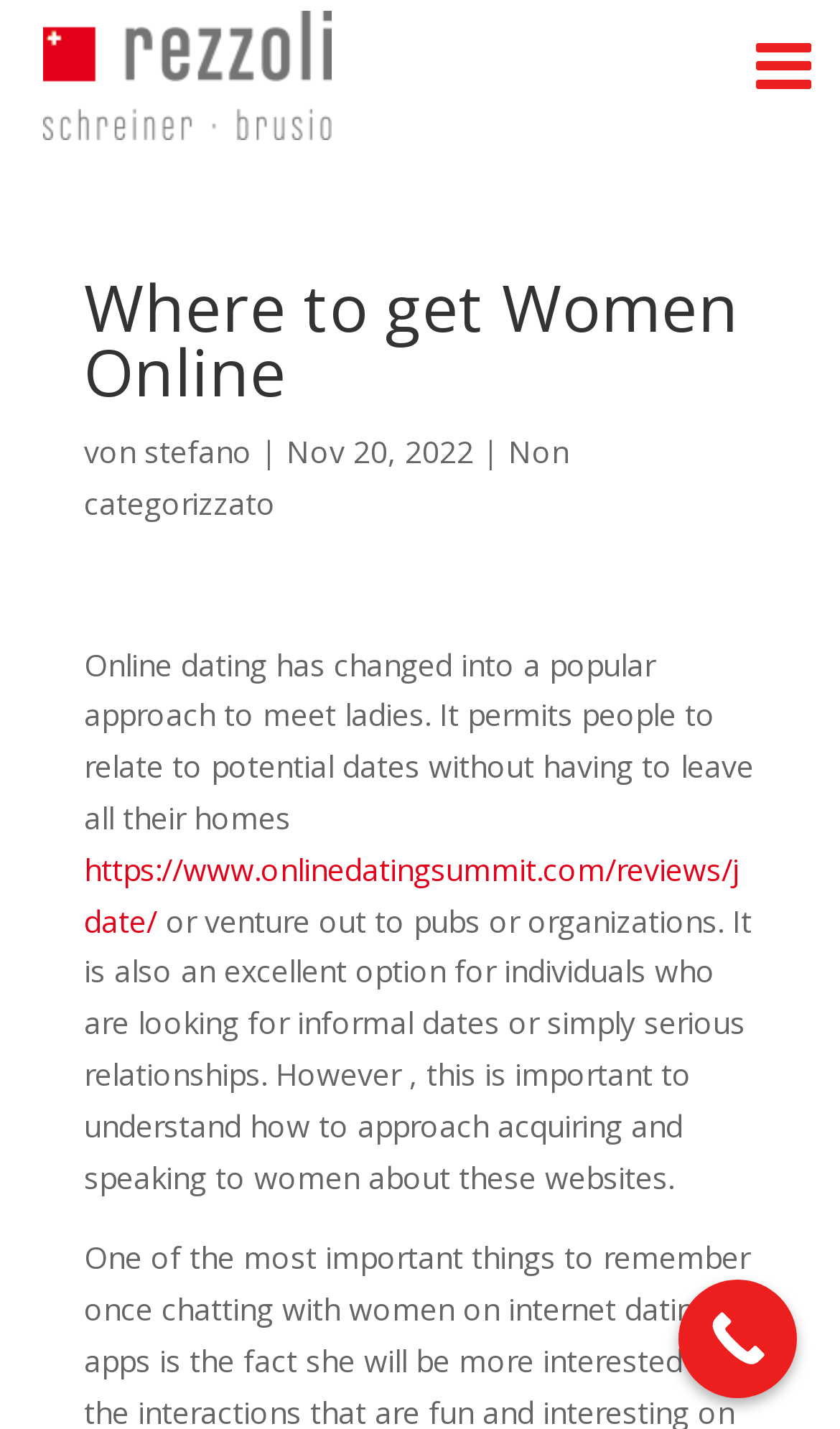Using the description "stefano", locate and provide the bounding box of the UI element.

[0.172, 0.302, 0.3, 0.33]